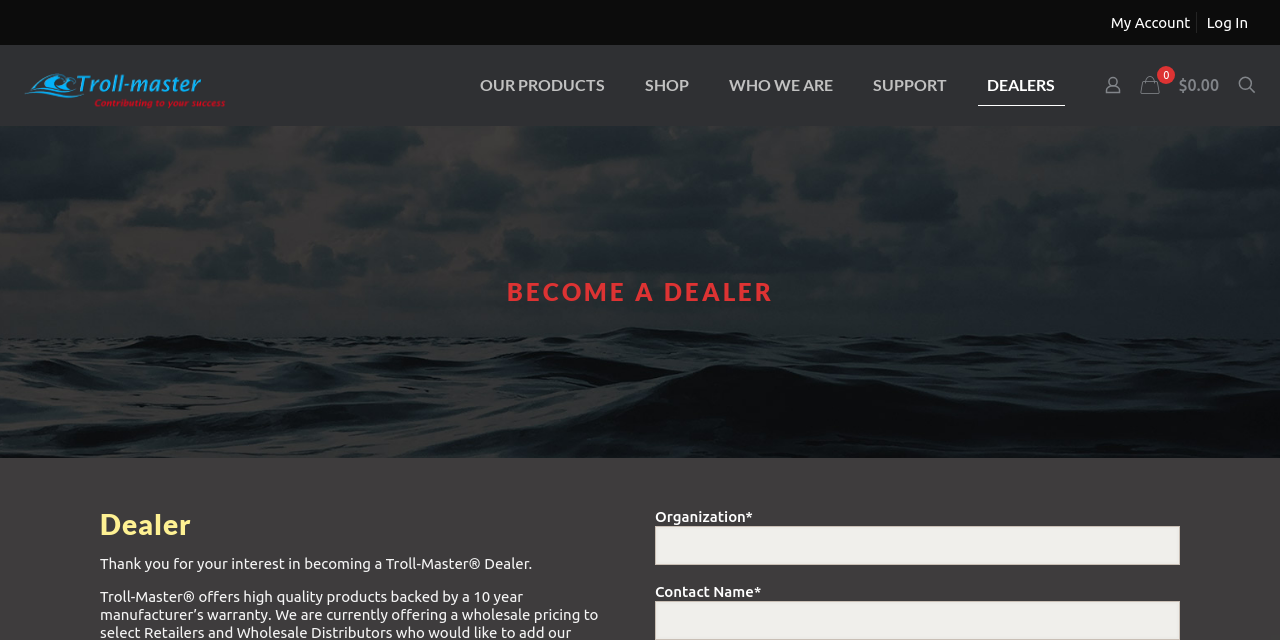Predict the bounding box of the UI element based on the description: "SHOP". The coordinates should be four float numbers between 0 and 1, formatted as [left, top, right, bottom].

[0.489, 0.07, 0.554, 0.195]